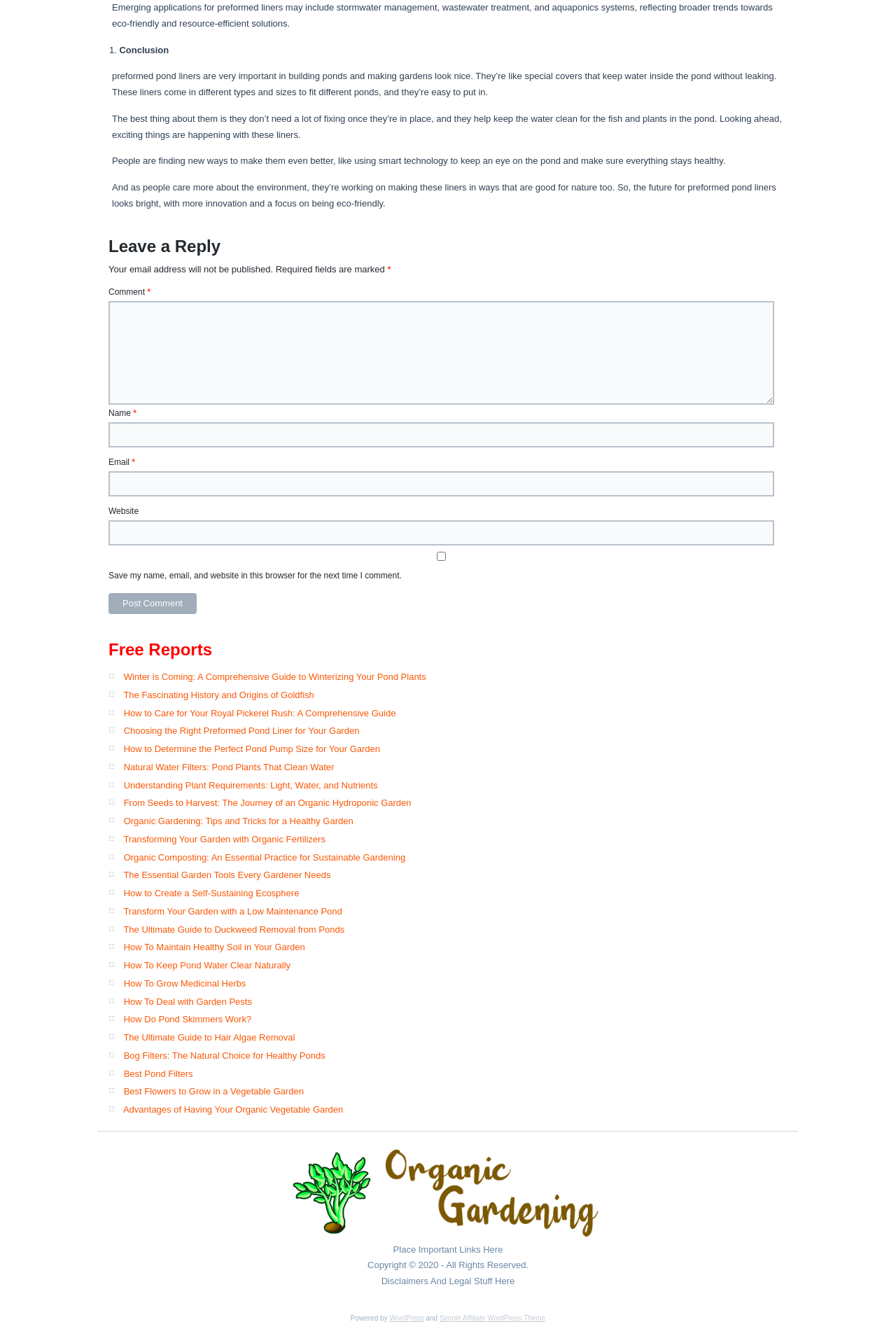Show the bounding box coordinates of the region that should be clicked to follow the instruction: "Post a comment."

[0.121, 0.446, 0.22, 0.462]